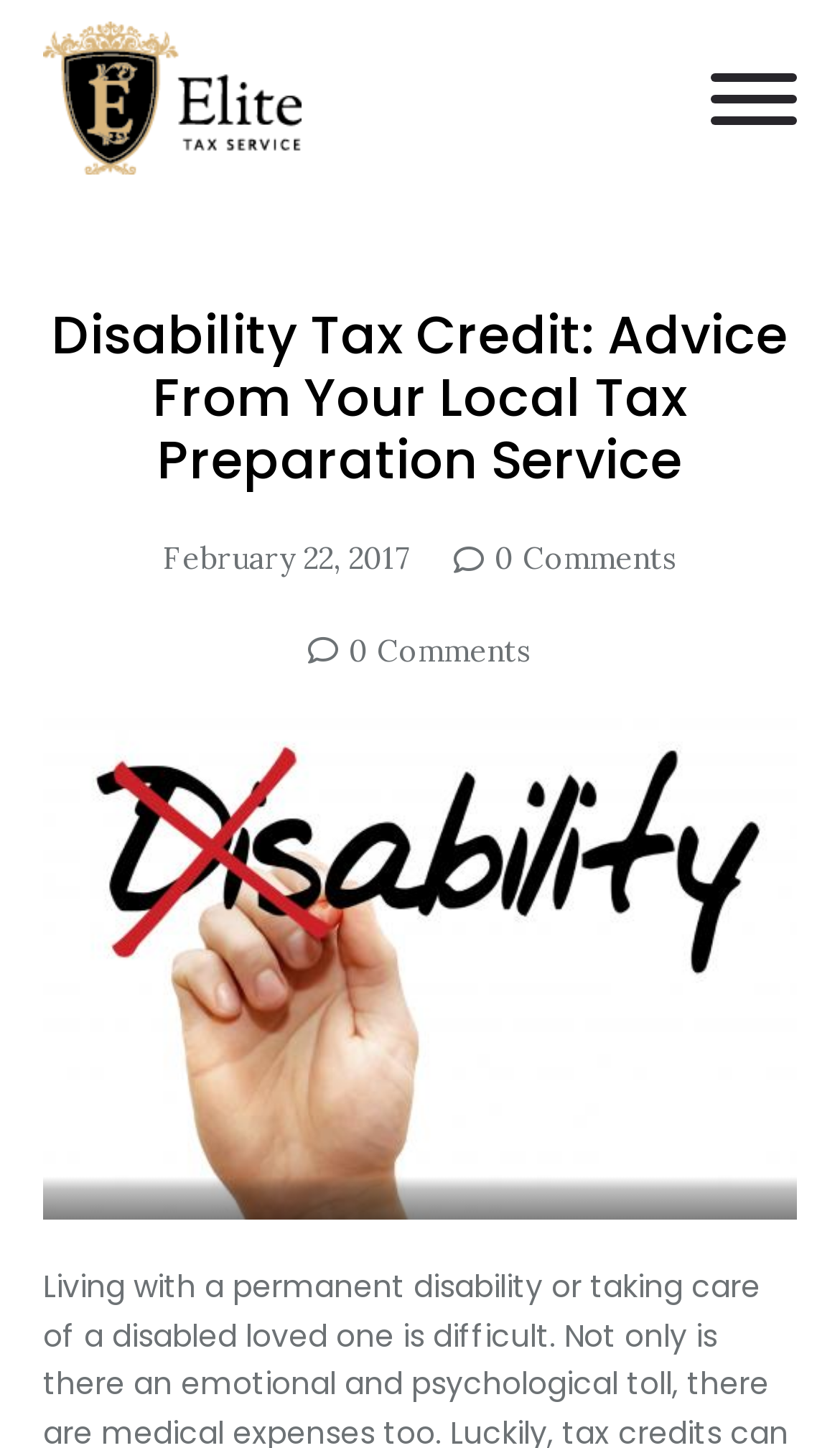Please respond to the question using a single word or phrase:
What is the date of the article?

February 22, 2017